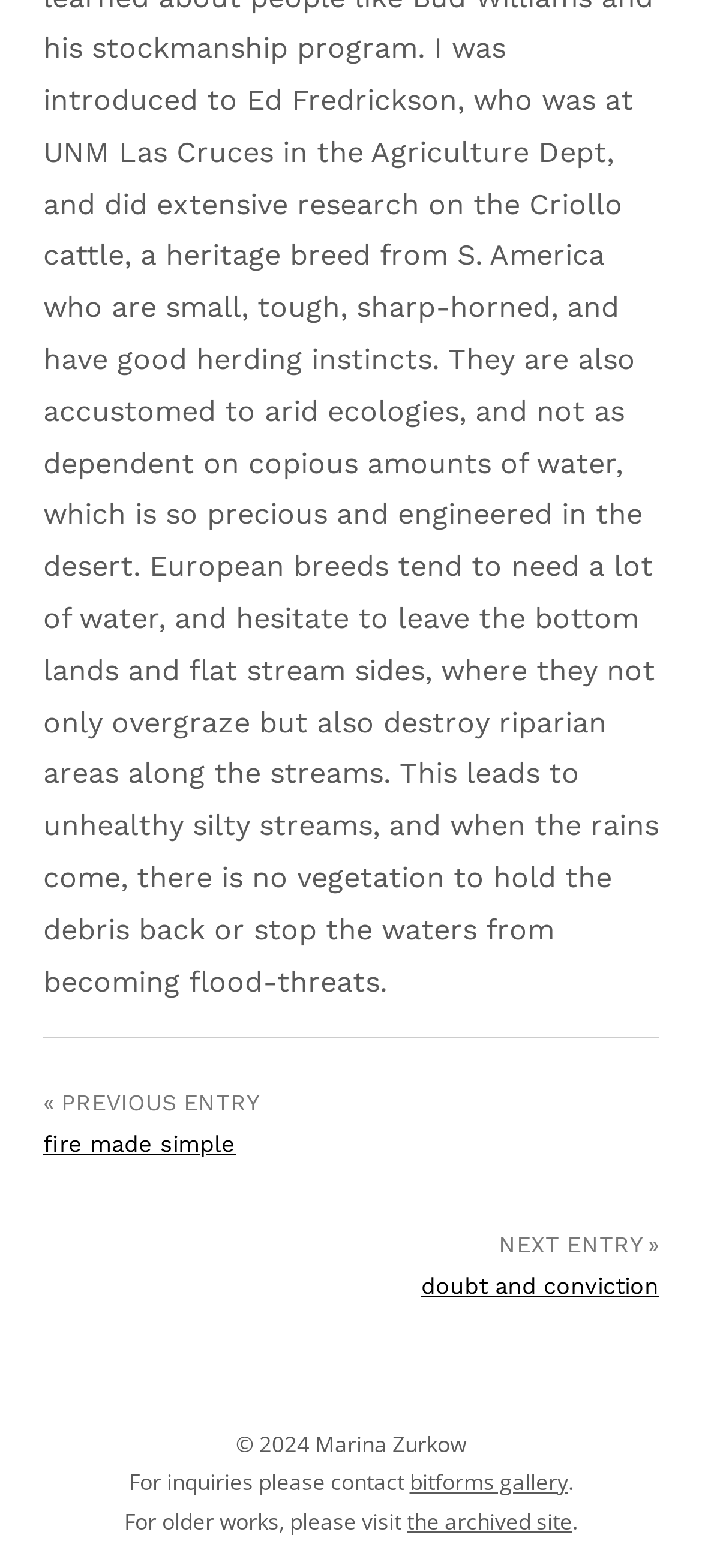How many links are there on the webpage?
Using the visual information from the image, give a one-word or short-phrase answer.

4